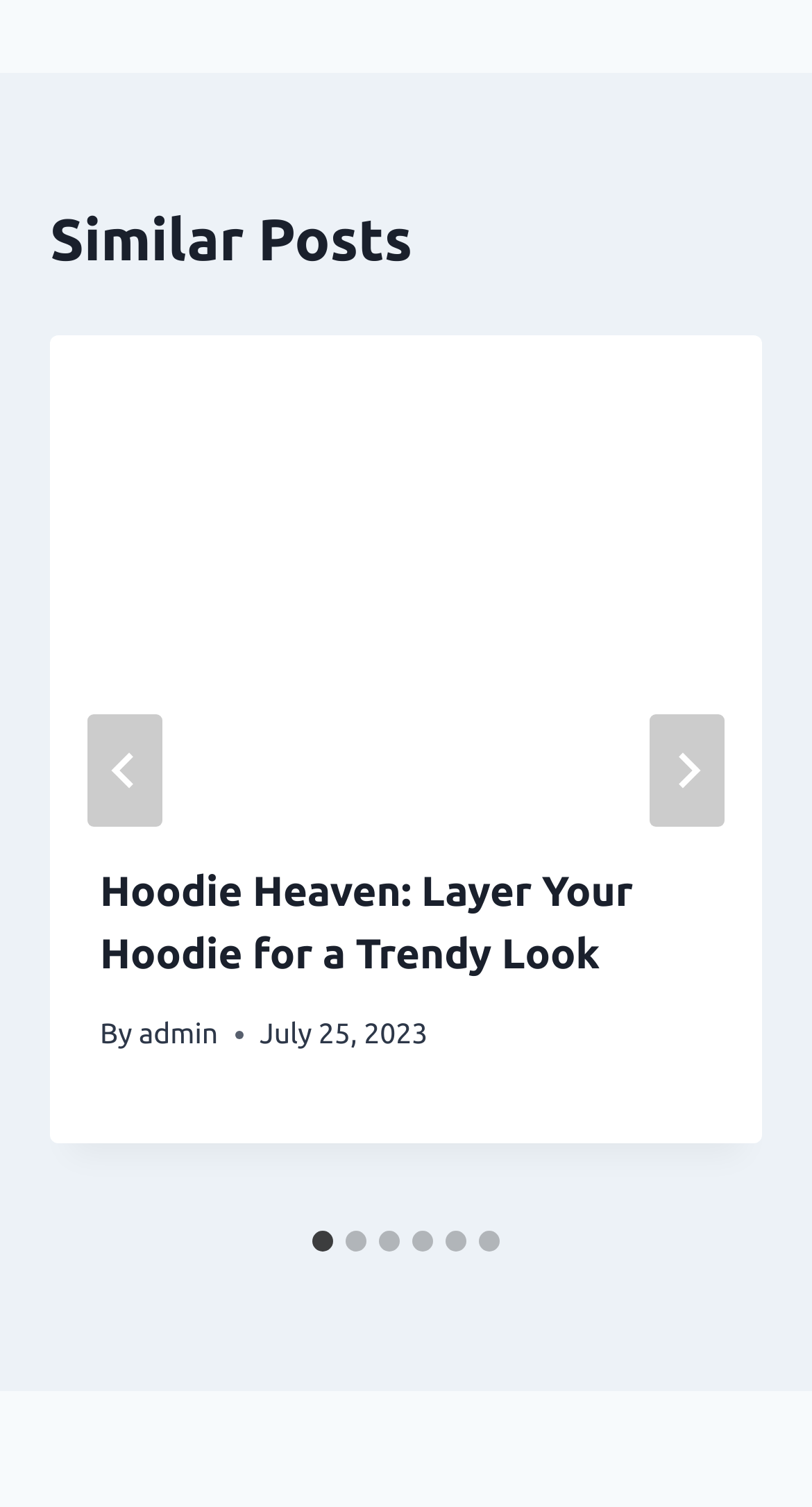Respond to the following question using a concise word or phrase: 
What is the title of the first article?

Hoodie Heaven